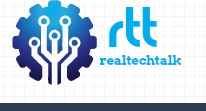What is the color of the word 'realtechtalk'?
Use the image to give a comprehensive and detailed response to the question.

The caption specifically mentions that the word 'realtechtalk' is rendered in a vibrant shade of blue, which suggests a bright and attention-grabbing color that stands out from the rest of the logo.